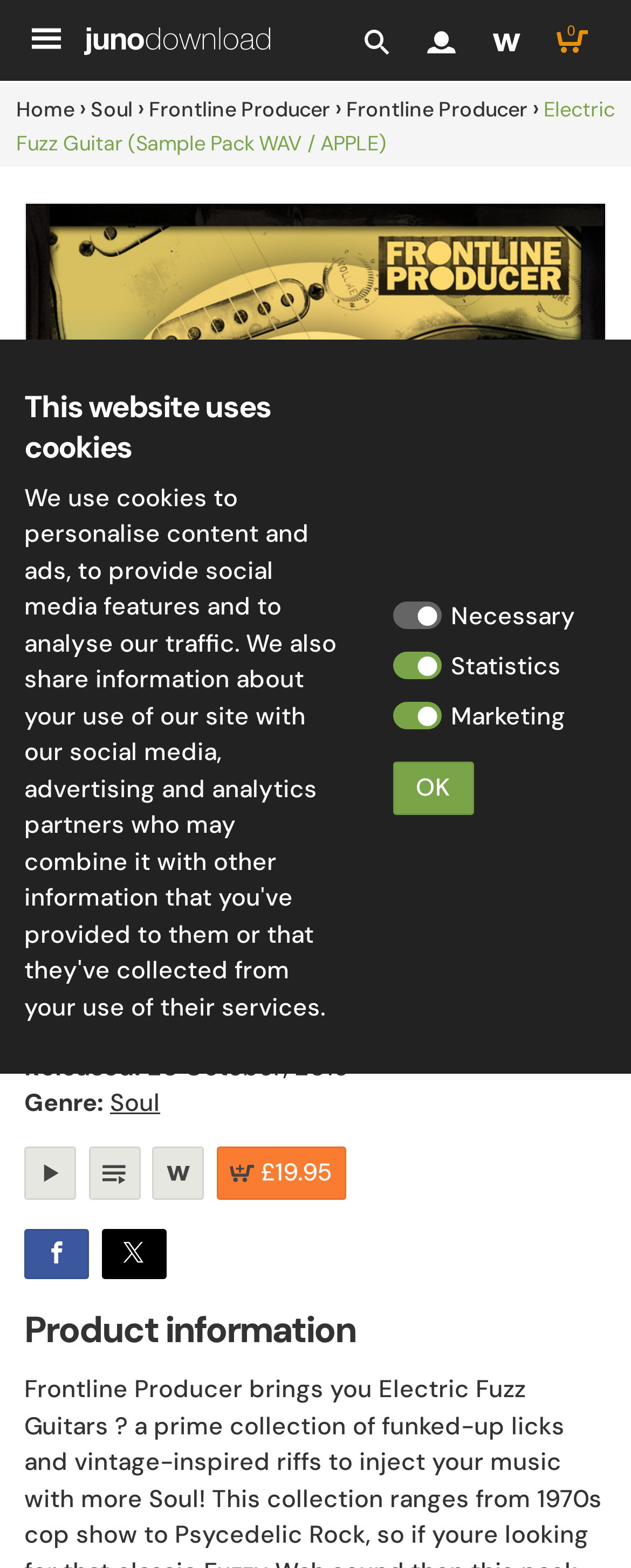How many links are there in the menu?
Could you please answer the question thoroughly and with as much detail as possible?

I counted the number of link elements with the 'hasPopup: menu' attribute, which are likely to be part of the menu. There are 5 such links.